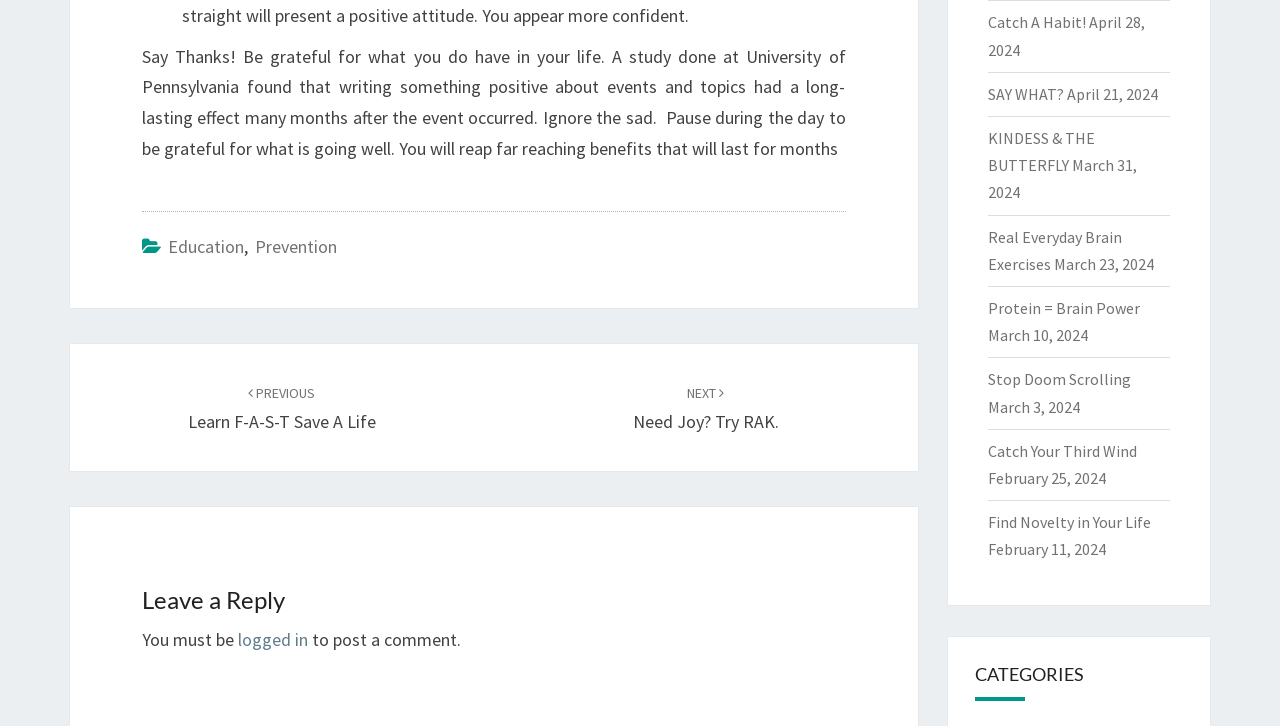Identify the bounding box coordinates for the element you need to click to achieve the following task: "Click on the 'logged in' link". The coordinates must be four float values ranging from 0 to 1, formatted as [left, top, right, bottom].

[0.186, 0.865, 0.241, 0.896]